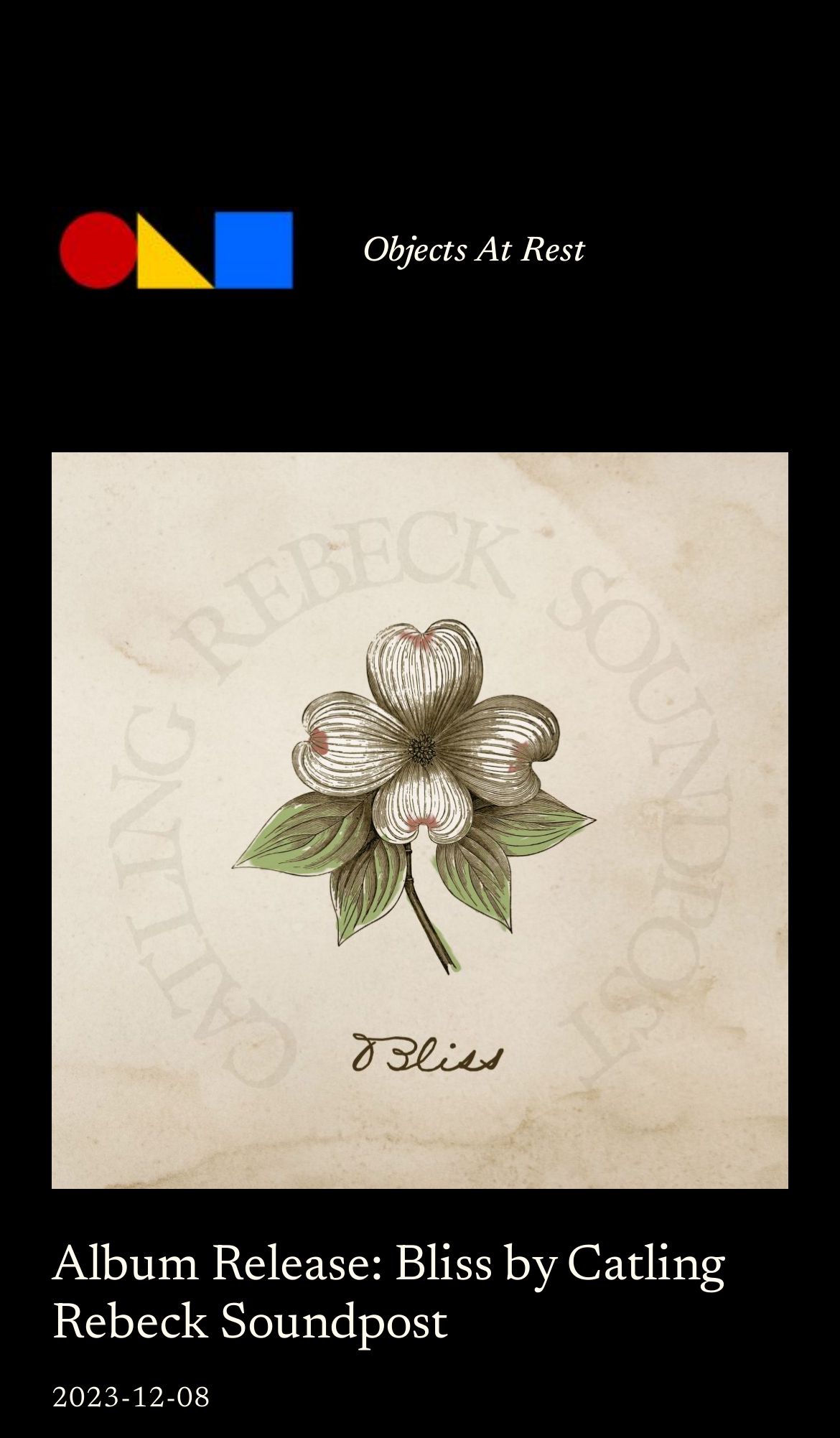Can you give a comprehensive explanation to the question given the content of the image?
What is the type of content on this webpage?

Based on the content of the webpage, it appears to be an album release page, featuring the album cover art, album name, artist name, and release date.